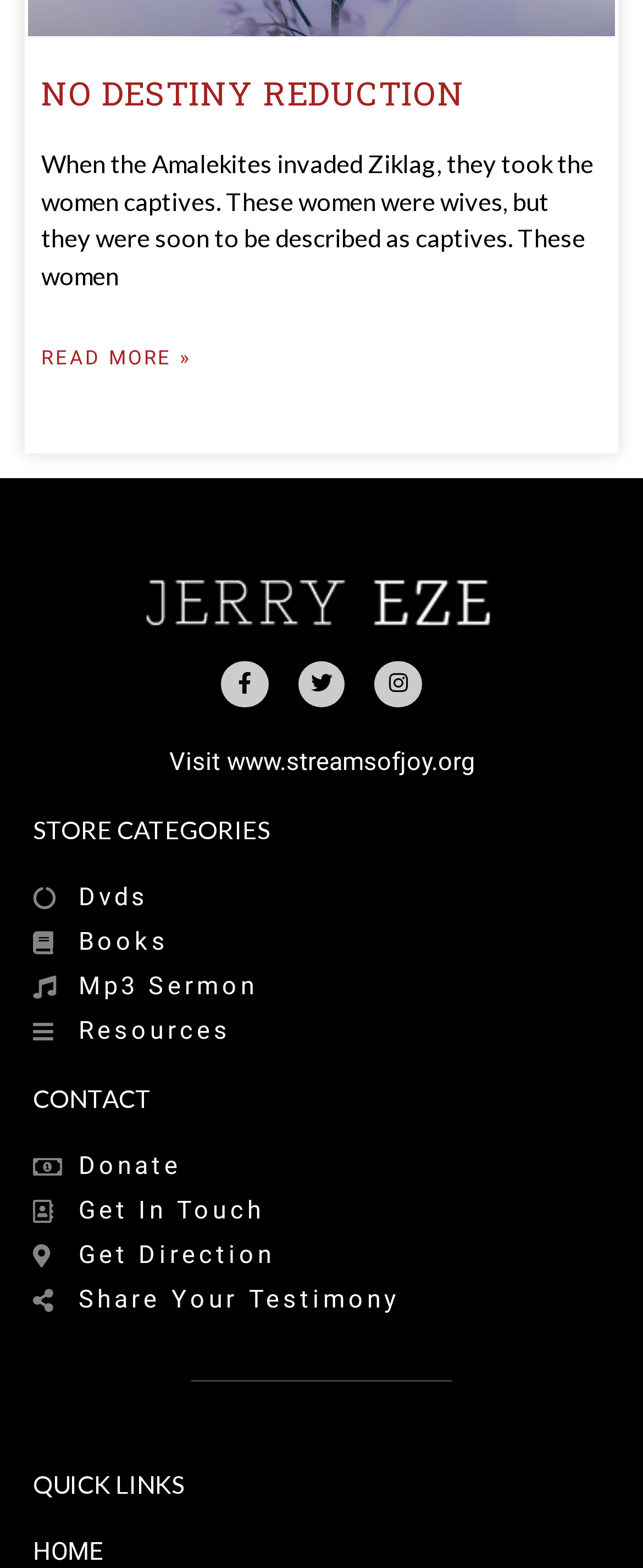How many social media platforms are linked?
Provide a detailed and well-explained answer to the question.

There are three social media links: Facebook, Twitter, and Instagram, which can be identified by their respective icons and text.